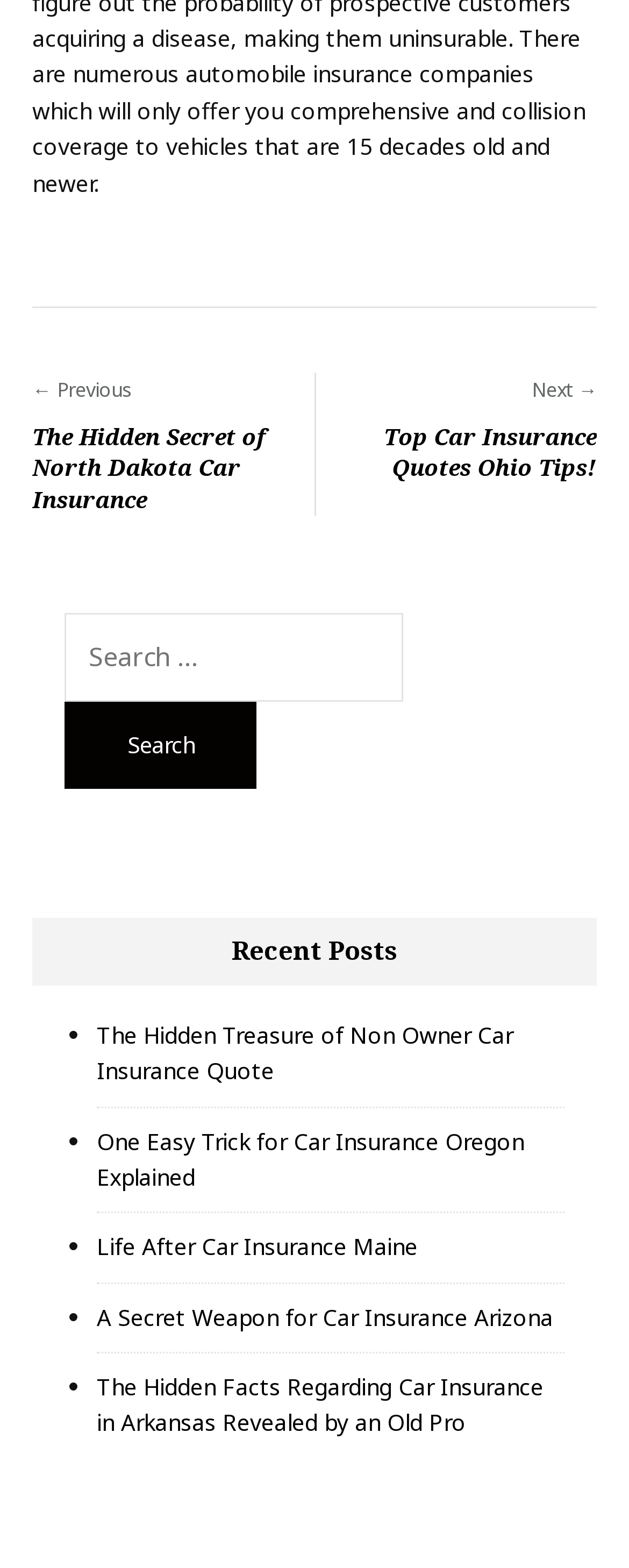Determine the bounding box coordinates of the clickable region to execute the instruction: "View recent post about Car Insurance Oregon". The coordinates should be four float numbers between 0 and 1, denoted as [left, top, right, bottom].

[0.154, 0.718, 0.833, 0.76]